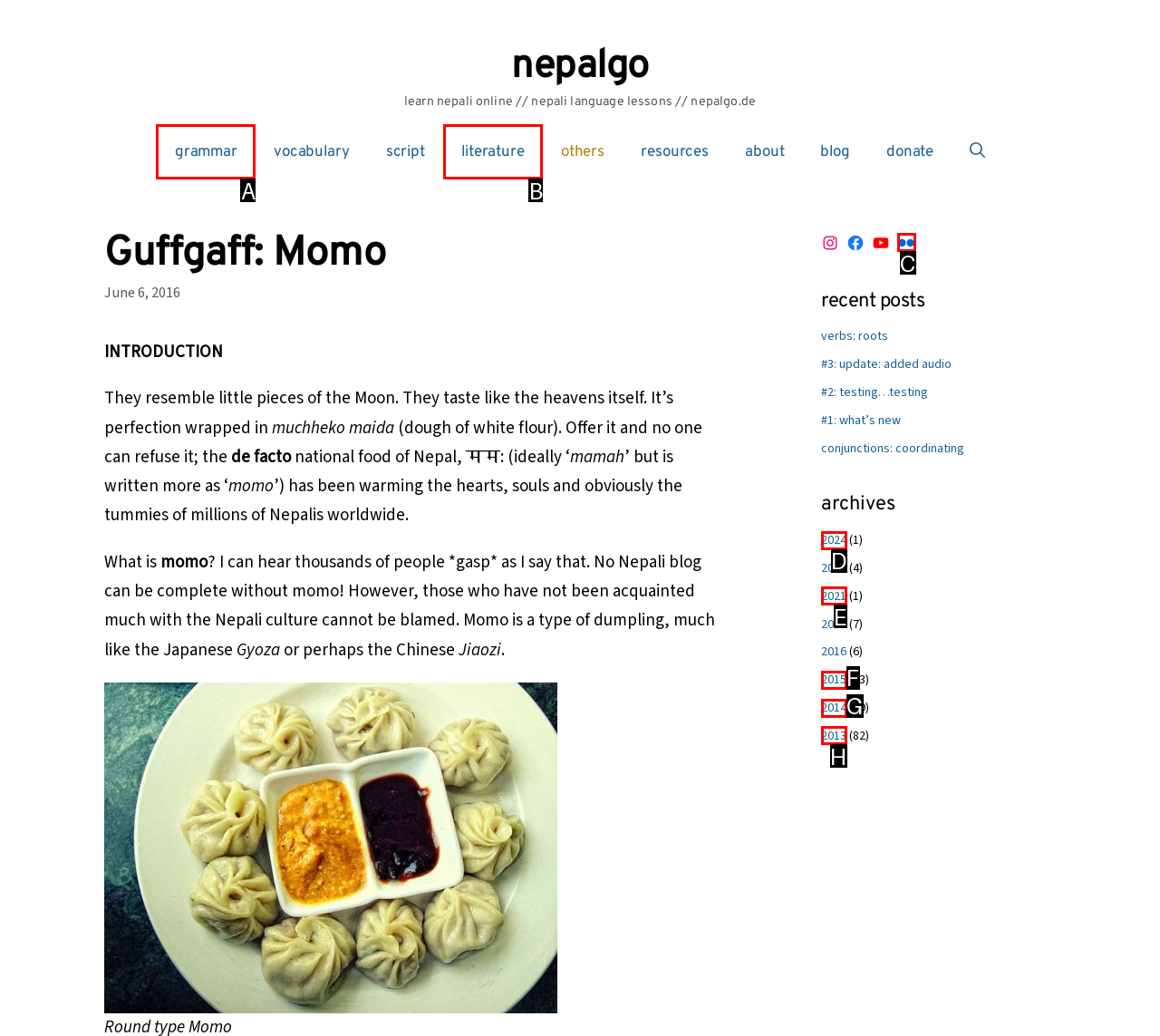Identify the correct UI element to click to follow this instruction: Click the 'grammar' link
Respond with the letter of the appropriate choice from the displayed options.

A